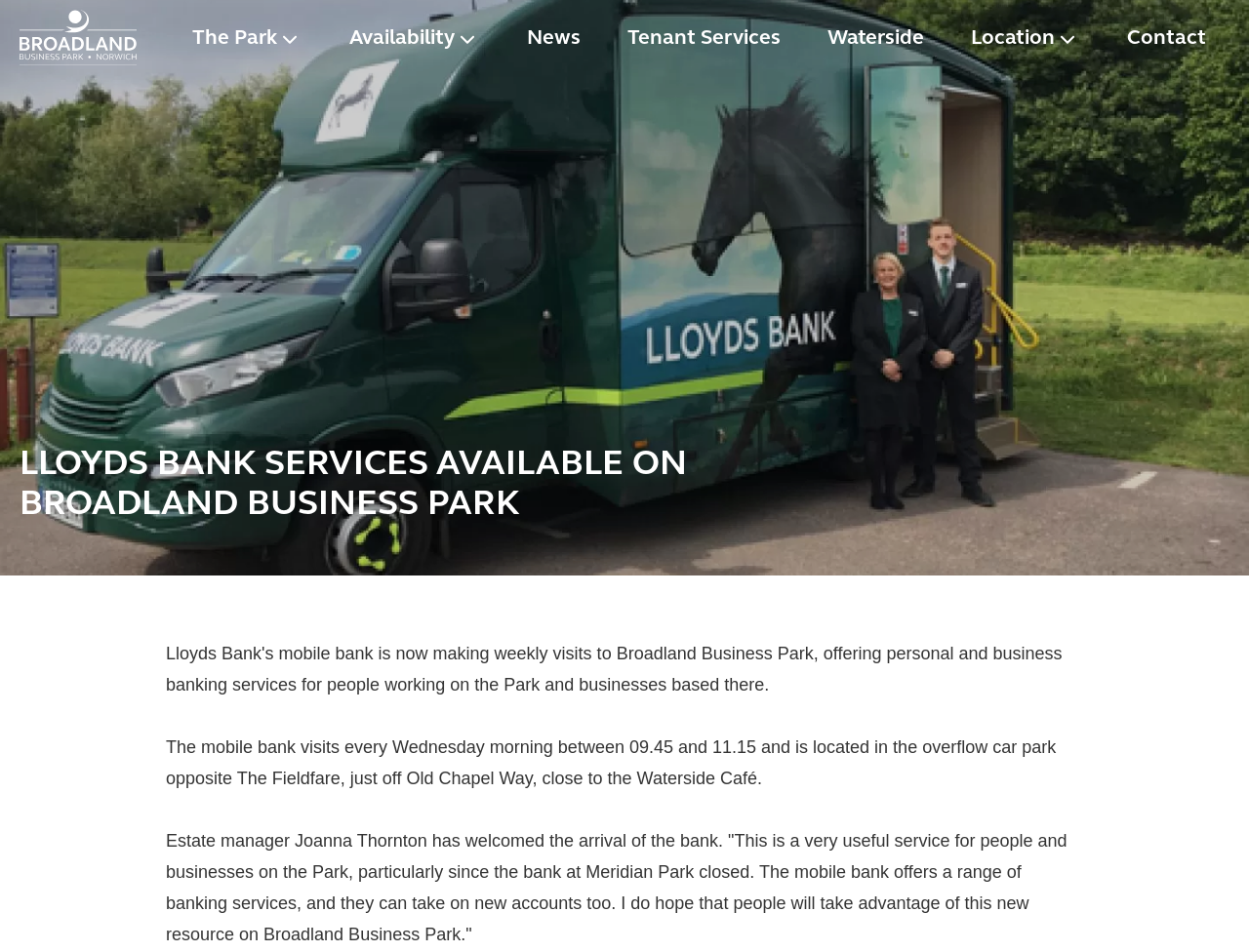Produce an extensive caption that describes everything on the webpage.

The webpage is about Lloyds Bank's mobile banking services available on Broadland Business Park. At the top left corner, there is a "Skip to content" link. Next to it, there is a logo image of Lloyds Bank. Below these elements, there is a main navigation menu that spans almost the entire width of the page. The menu has several links, including "The Park", "Availability", "News", "Tenant Services", "Waterside", "Location", and "Contact", each with a corresponding submenu button featuring a small image.

Below the navigation menu, there is a large figure that takes up most of the page's width. Above this figure, there is a prominent heading that reads "LLOYDS BANK SERVICES AVAILABLE ON BROADLAND BUSINESS PARK". 

The main content of the page is divided into two paragraphs of text. The first paragraph explains the schedule and location of the mobile bank's visits to the business park. The second paragraph is a quote from the estate manager, Joanna Thornton, welcoming the arrival of the mobile bank and highlighting its benefits to people and businesses on the park. These paragraphs are positioned below the heading and figure, and take up about the bottom half of the page.